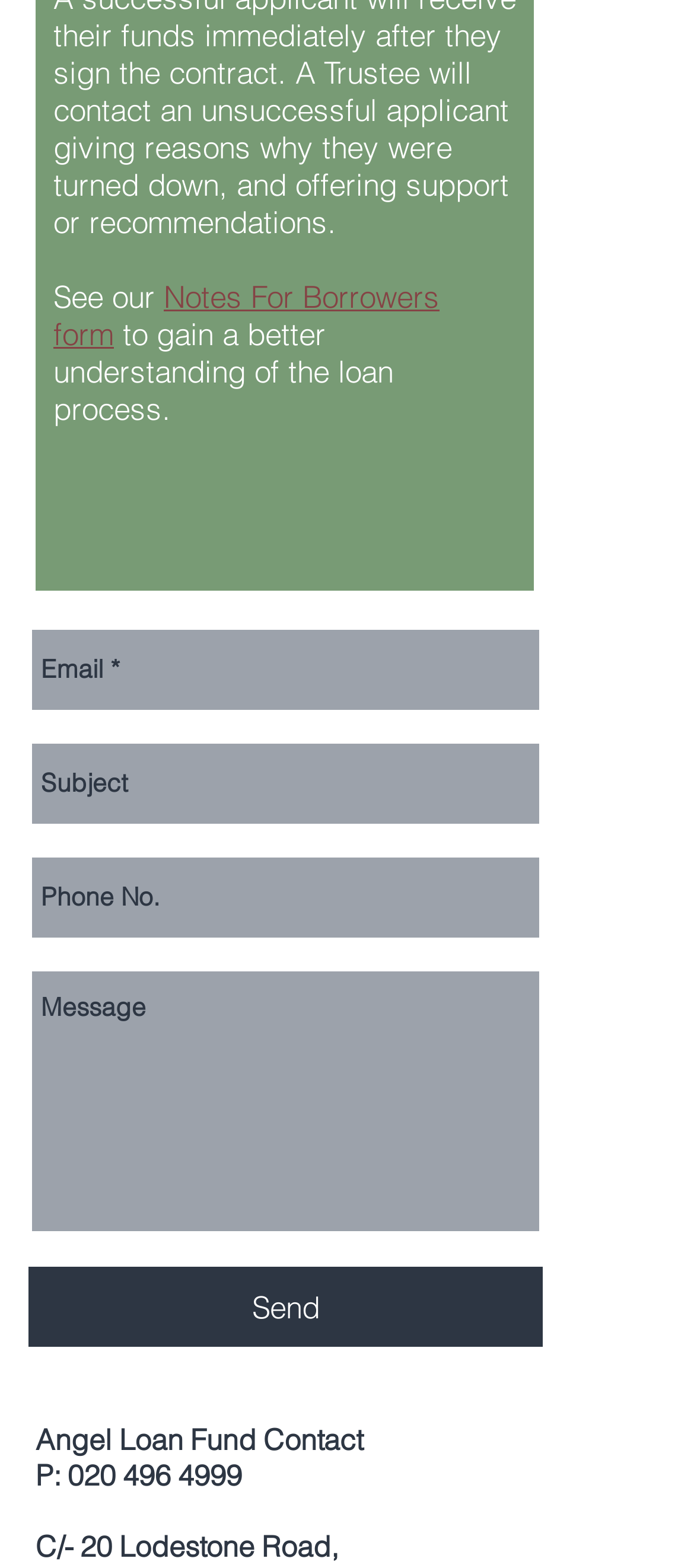Identify the bounding box coordinates of the clickable region required to complete the instruction: "Learn about the uses of puncture resistant gloves". The coordinates should be given as four float numbers within the range of 0 and 1, i.e., [left, top, right, bottom].

None